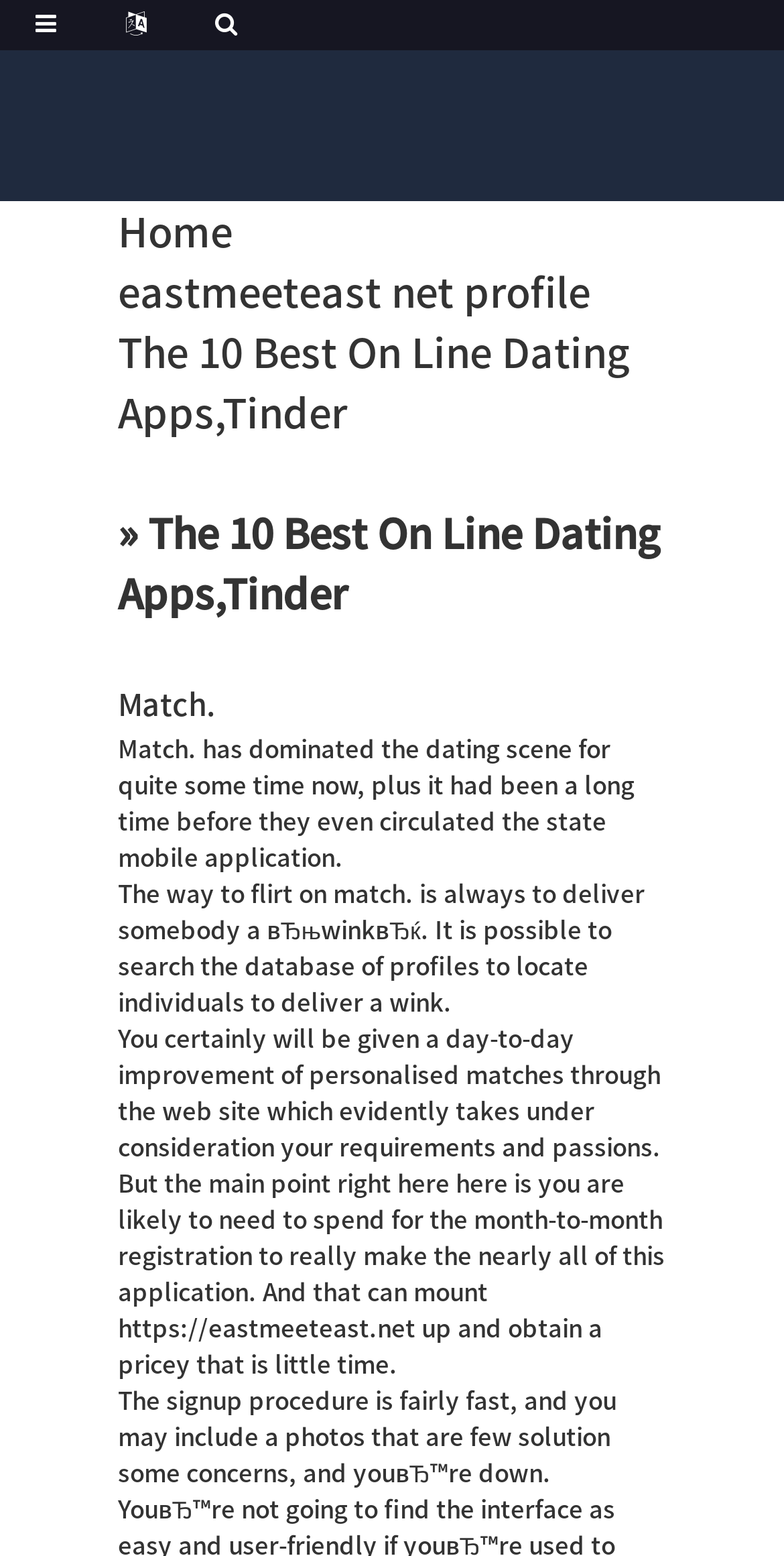Determine the bounding box coordinates for the UI element with the following description: "eastmeeteast net profile". The coordinates should be four float numbers between 0 and 1, represented as [left, top, right, bottom].

[0.15, 0.174, 0.753, 0.2]